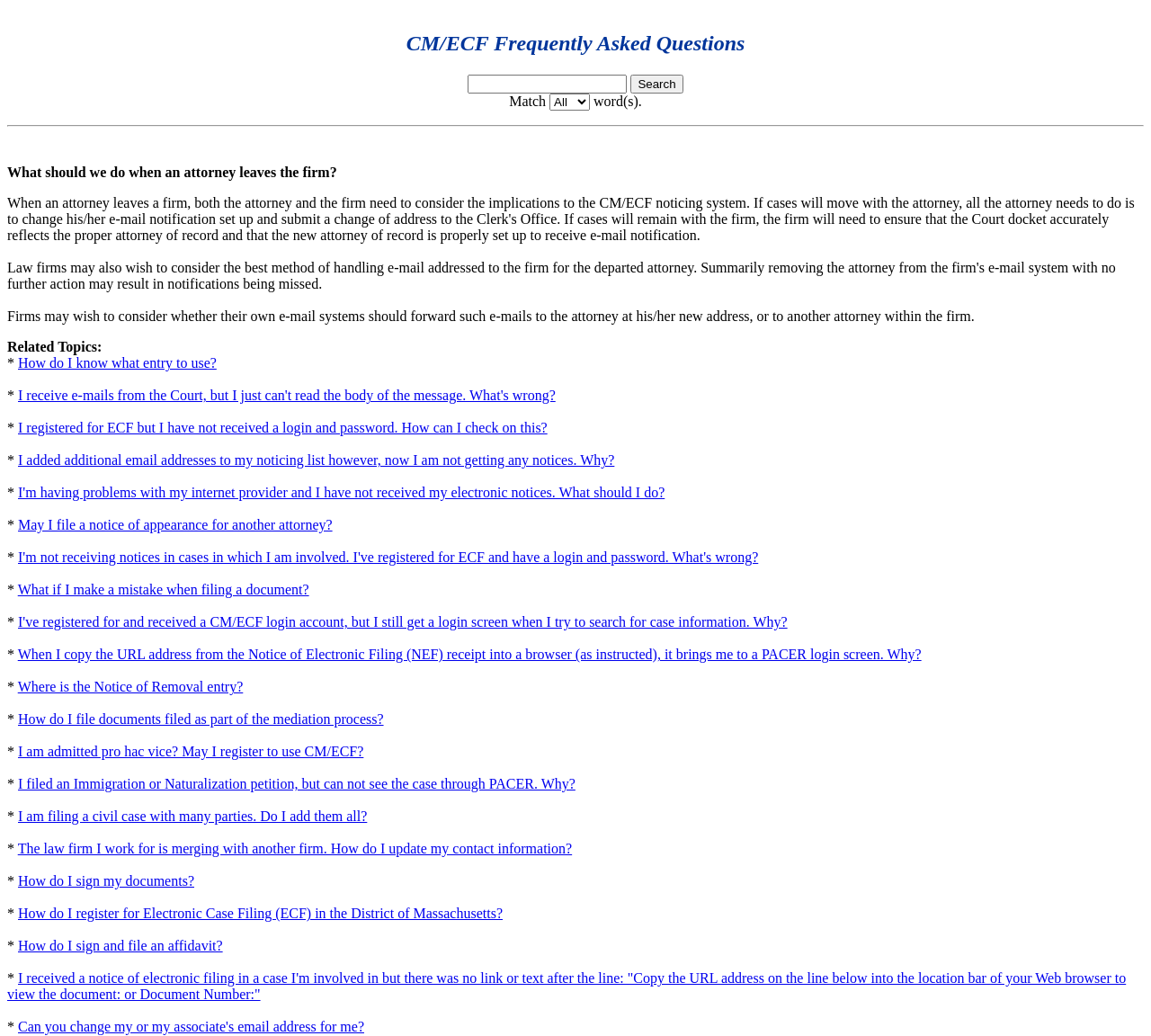Pinpoint the bounding box coordinates for the area that should be clicked to perform the following instruction: "Select a search match".

[0.477, 0.091, 0.513, 0.107]